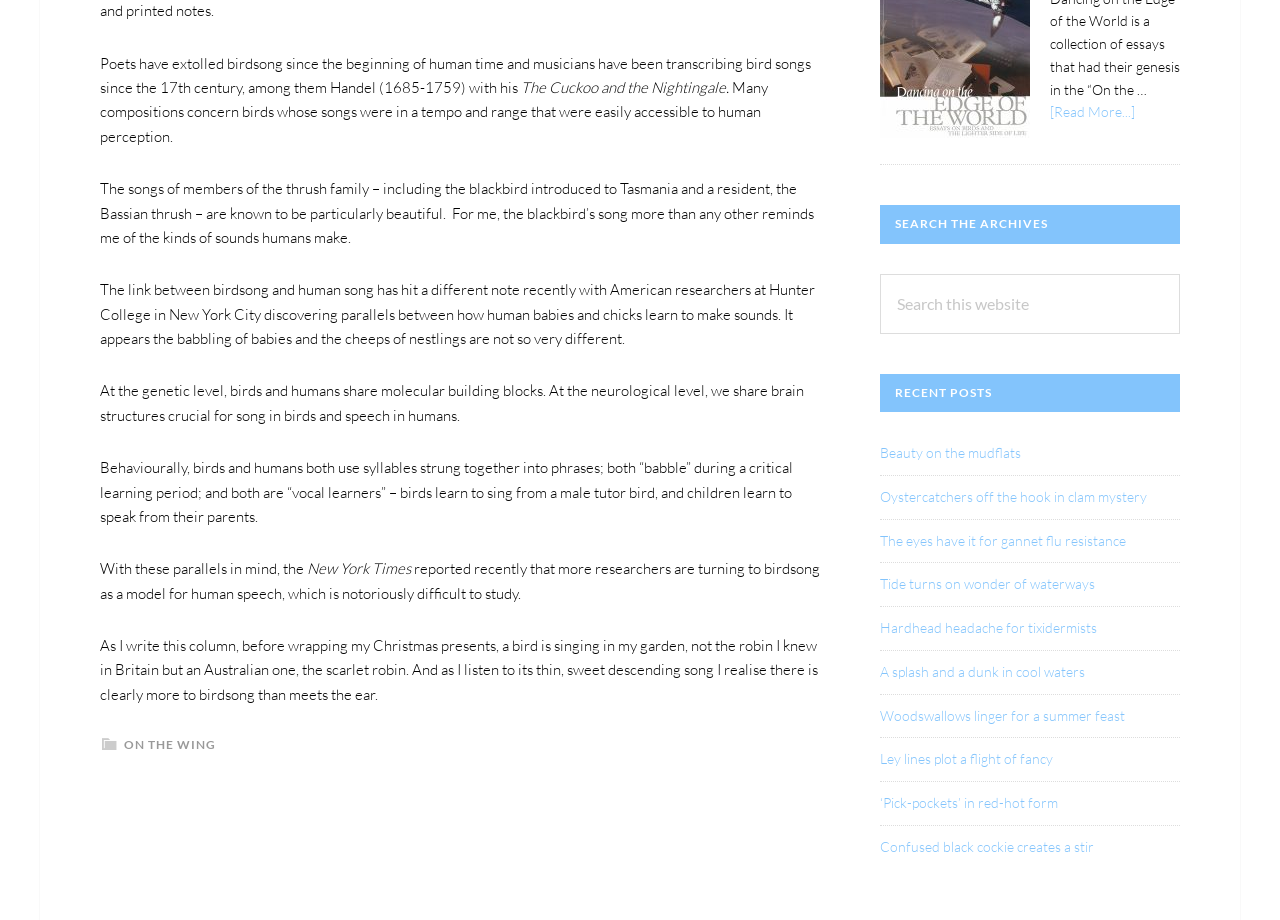Respond to the question with just a single word or phrase: 
What is the name of the newspaper mentioned in the article?

New York Times